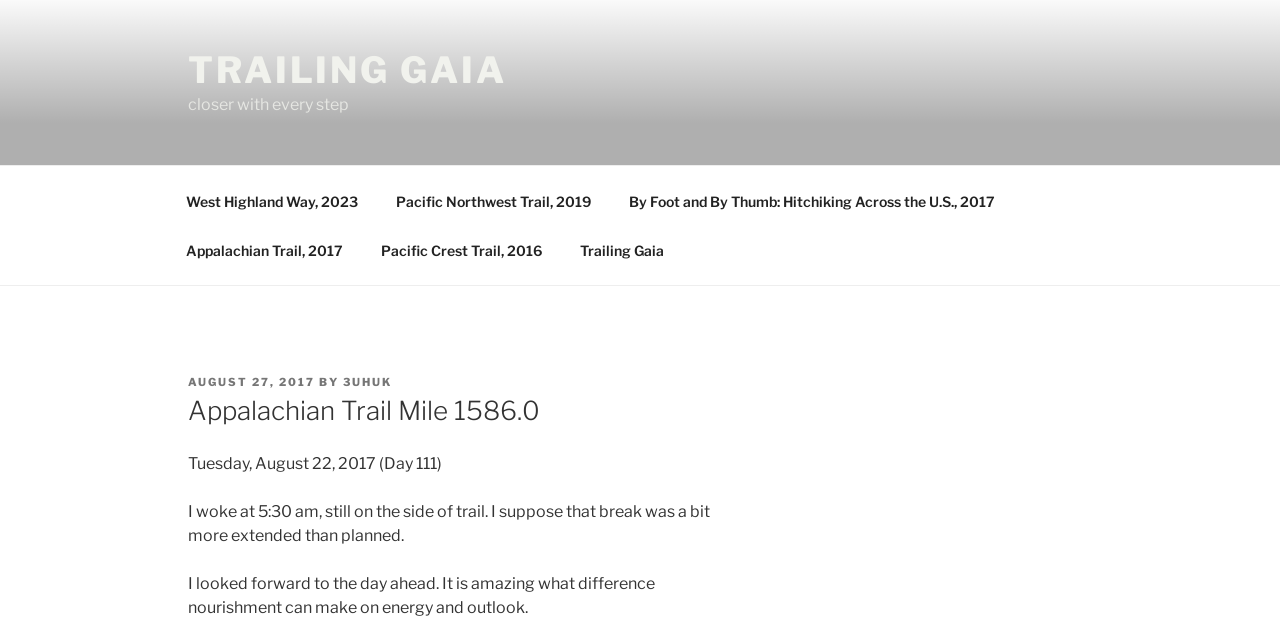Respond to the following question with a brief word or phrase:
What is the mile number being discussed?

1586.0